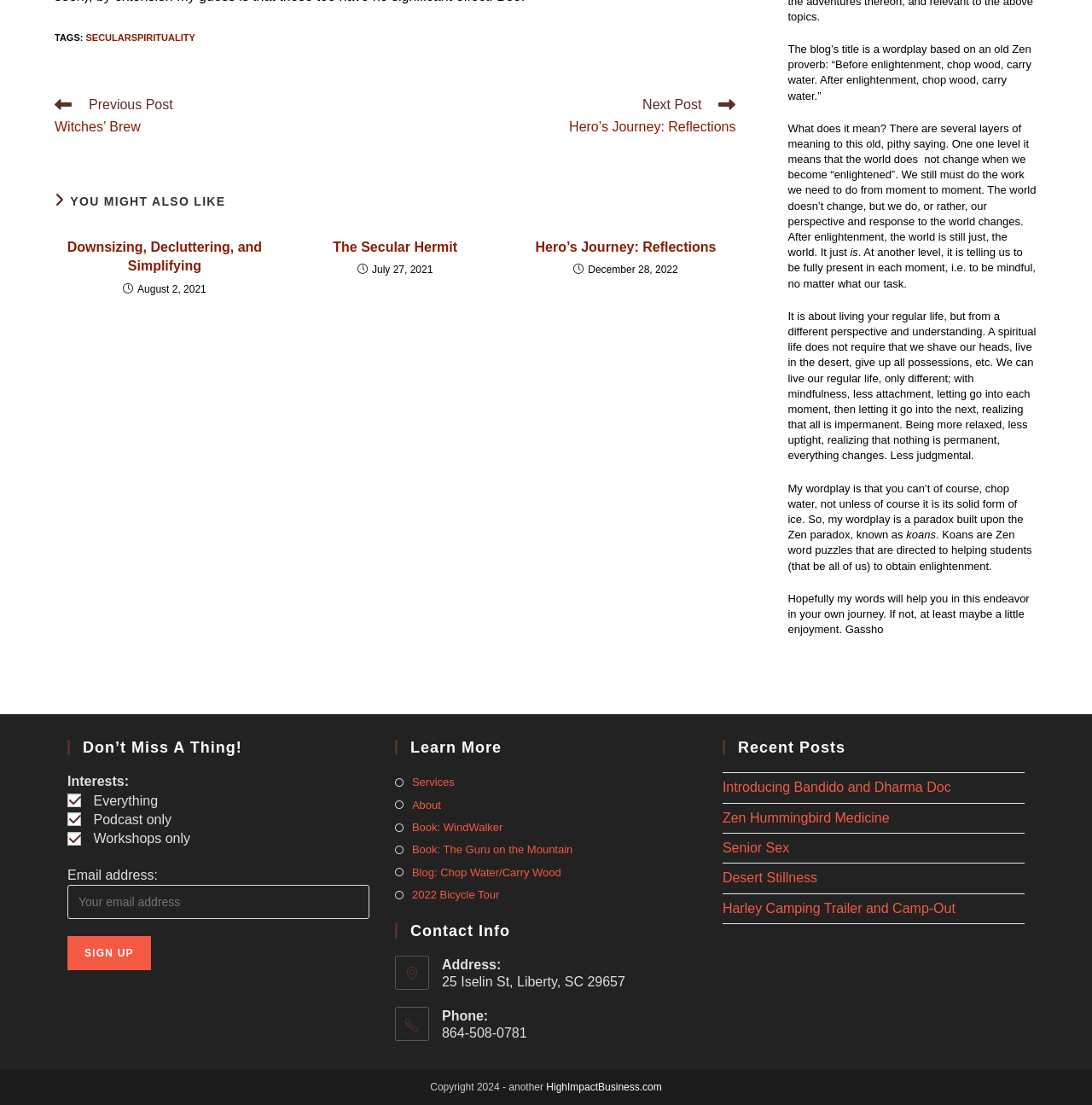Pinpoint the bounding box coordinates of the element that must be clicked to accomplish the following instruction: "Enter email address". The coordinates should be in the format of four float numbers between 0 and 1, i.e., [left, top, right, bottom].

[0.062, 0.801, 0.338, 0.832]